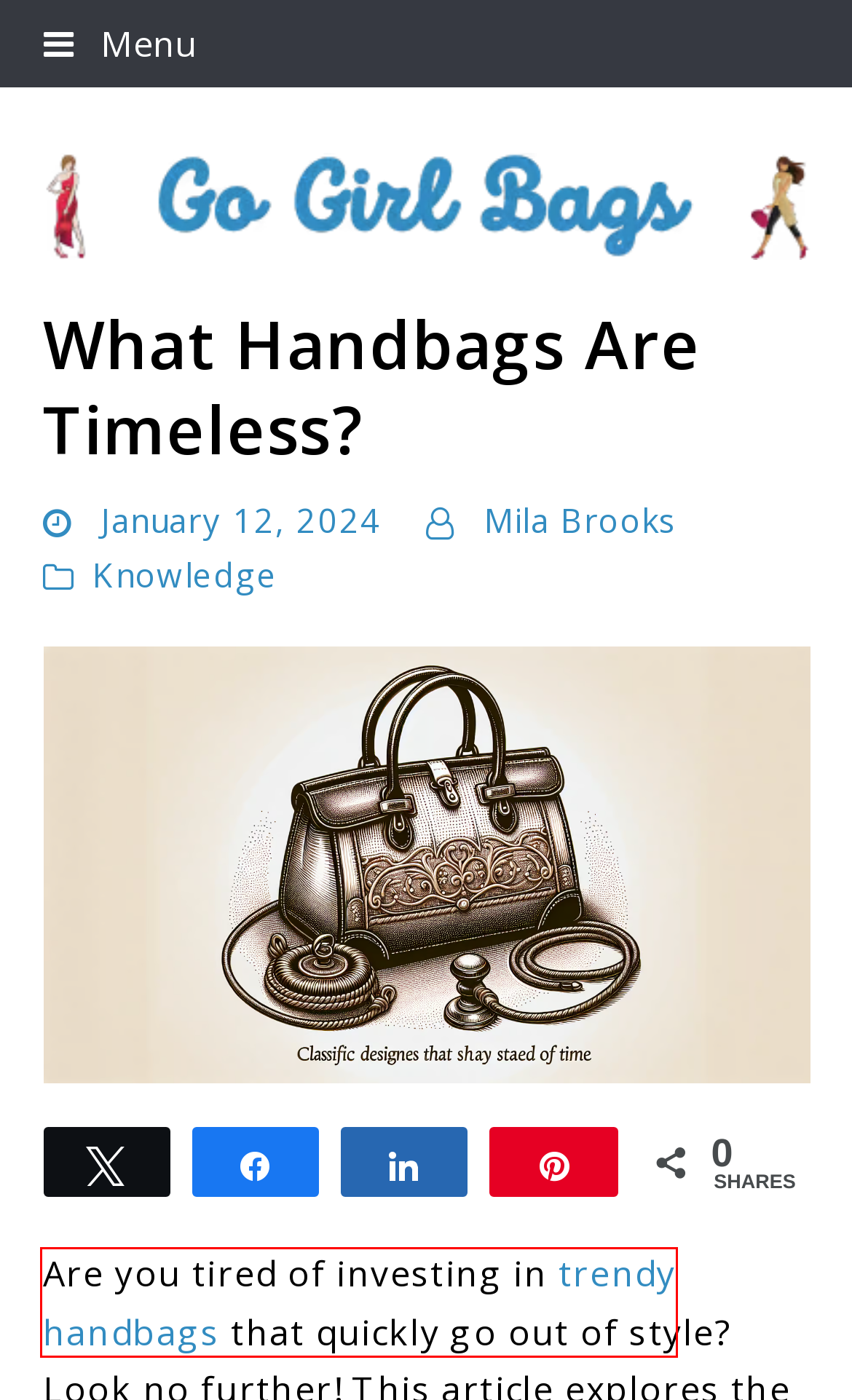Look at the screenshot of a webpage where a red rectangle bounding box is present. Choose the webpage description that best describes the new webpage after clicking the element inside the red bounding box. Here are the candidates:
A. What Bags Will Be Popular In 2024? - Go Girl Bags
B. What Handbags Are Hot Right Now? - Go Girl Bags
C. Go Girl Bags - Designer handbags for women. Leather and luxury bags.
D. Knowledge Archives - Go Girl Bags
E. How Do I Choose A Handbag For Work - Go Girl Bags
F. Home - Fashion Reviews and Trend Information
G. What Color Purse Should You Carry In The Winter? - Go Girl Bags
H. Terms and Conditions - Go Girl Bags

B